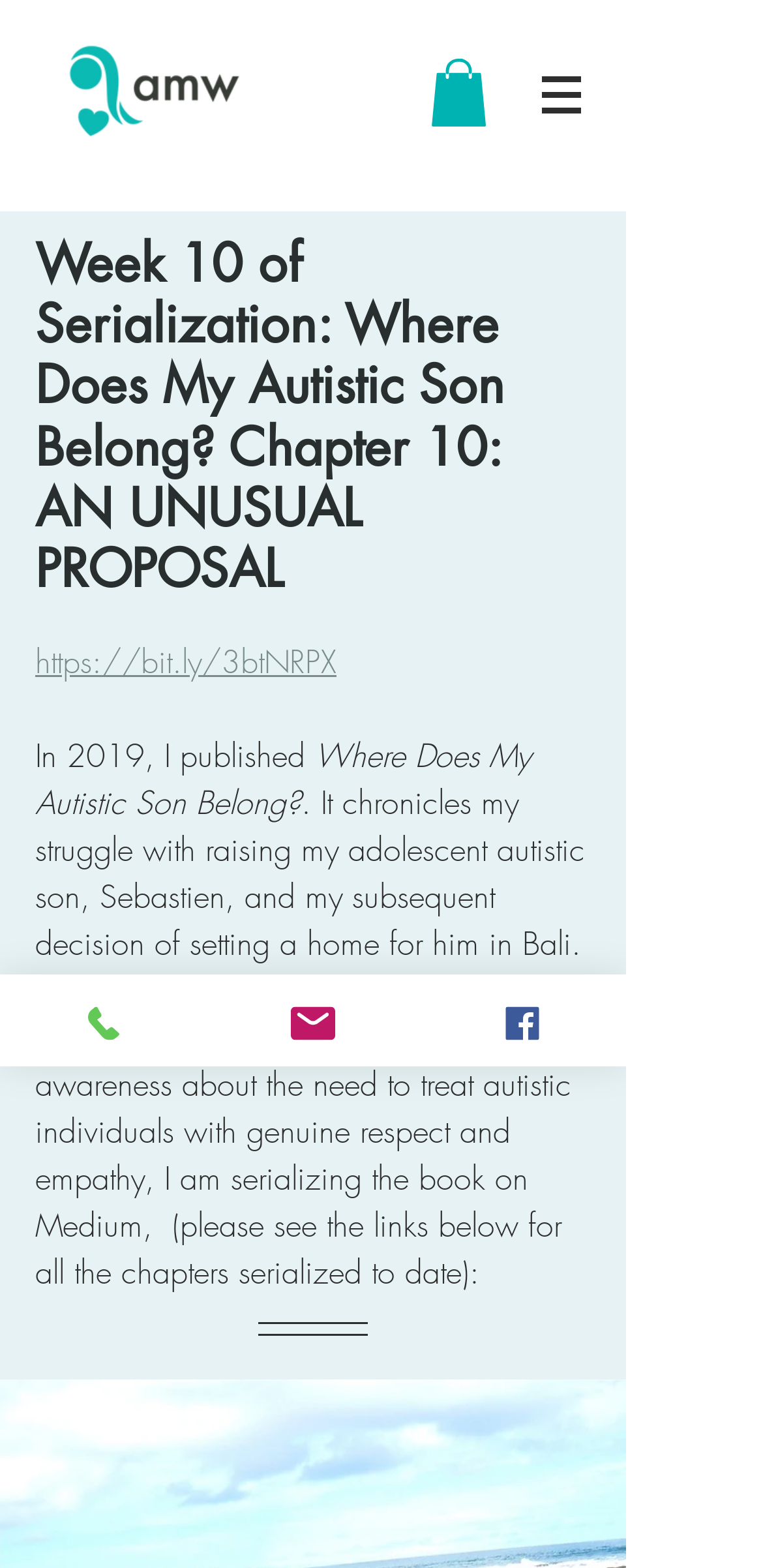Describe the webpage in detail, including text, images, and layout.

This webpage is about the serialization of a book titled "Where Does My Autistic Son Belong?" by the author. At the top, there is a navigation menu labeled "Site" with a button that has a popup menu. Below the navigation menu, there is a heading that displays the title of the chapter being serialized, "Chapter 10: AN UNUSUAL PROPOSAL".

The main content of the webpage is a passage of text that describes the author's struggle with raising their autistic son, Sebastien, and their decision to set up a home for him in Bali. The passage also mentions the author's initiative, "A Mother's Wish", to raise awareness about treating autistic individuals with respect and empathy.

There are several links on the webpage, including one to the book's serialization on Medium, and another to the "A Mother's Wish" website. There are also social media links to the author's Phone, Email, and Facebook profiles, each accompanied by an image.

In the middle of the webpage, there is an image, and at the bottom, there is another image and a separator line. The overall layout of the webpage is simple, with a focus on the text content.